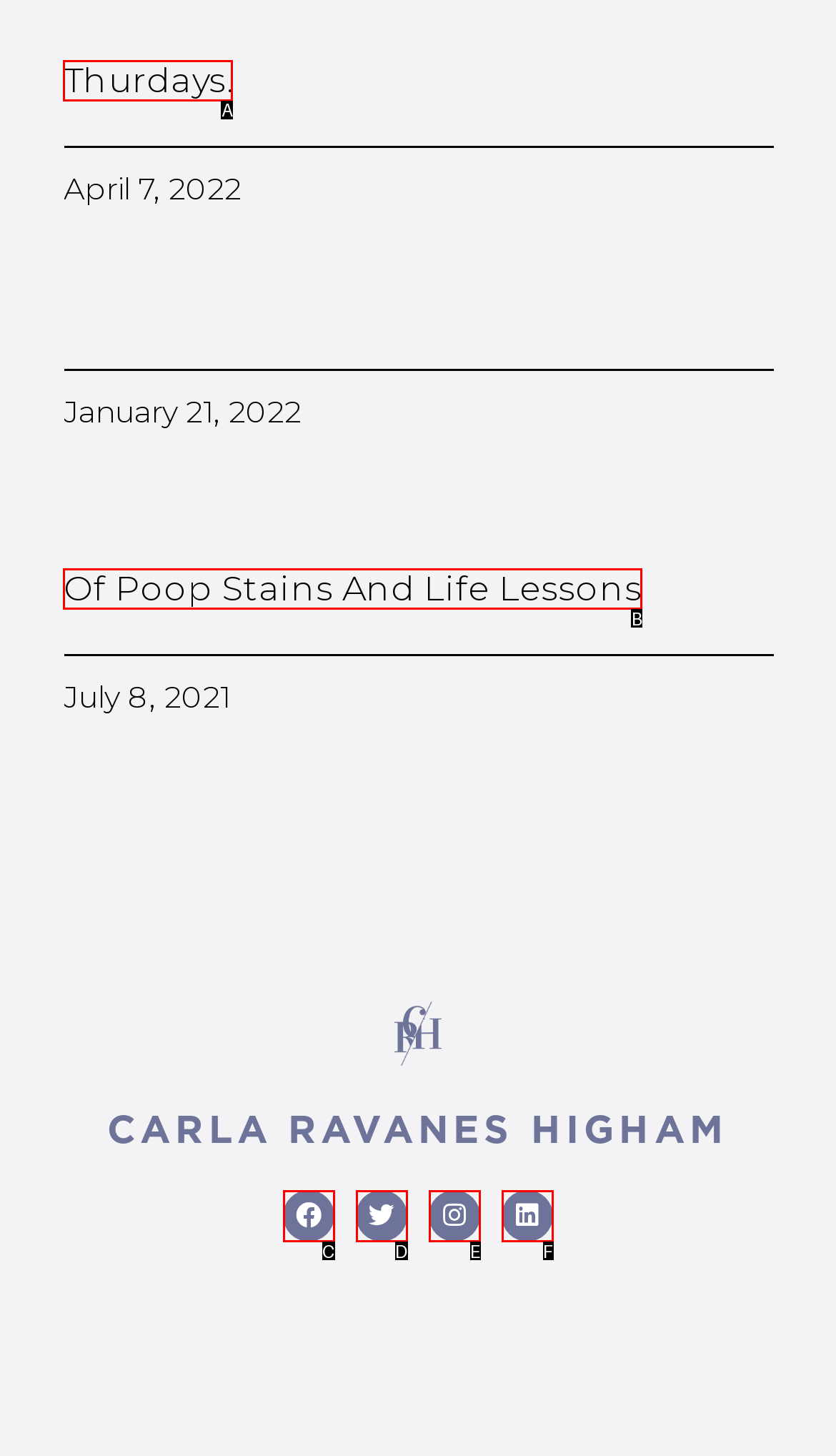Select the letter from the given choices that aligns best with the description: About. Reply with the specific letter only.

None